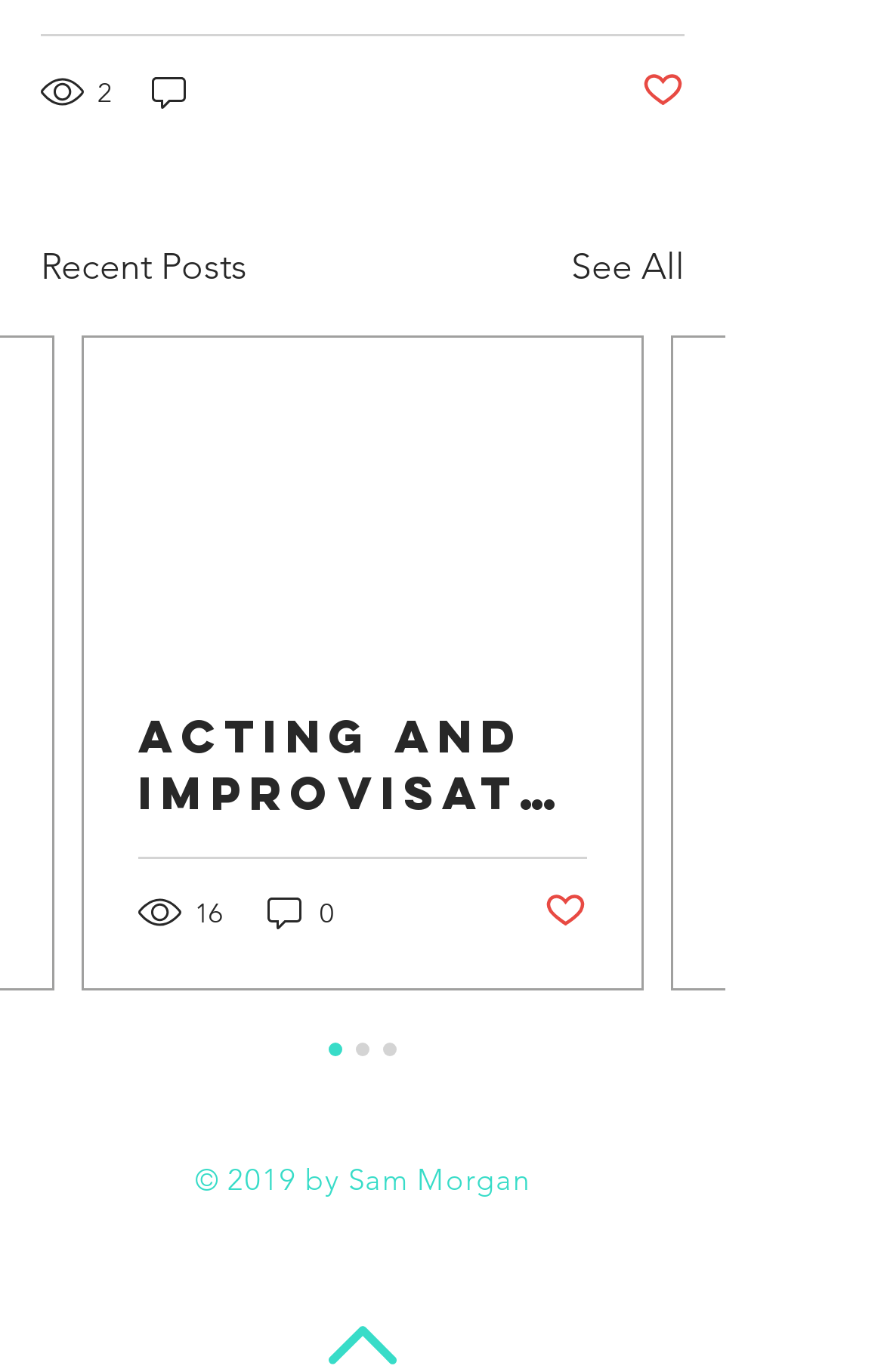Please provide a brief answer to the question using only one word or phrase: 
What is the title of the first post?

ACTING and IMPROVISATION WEEKENDER - EXETER